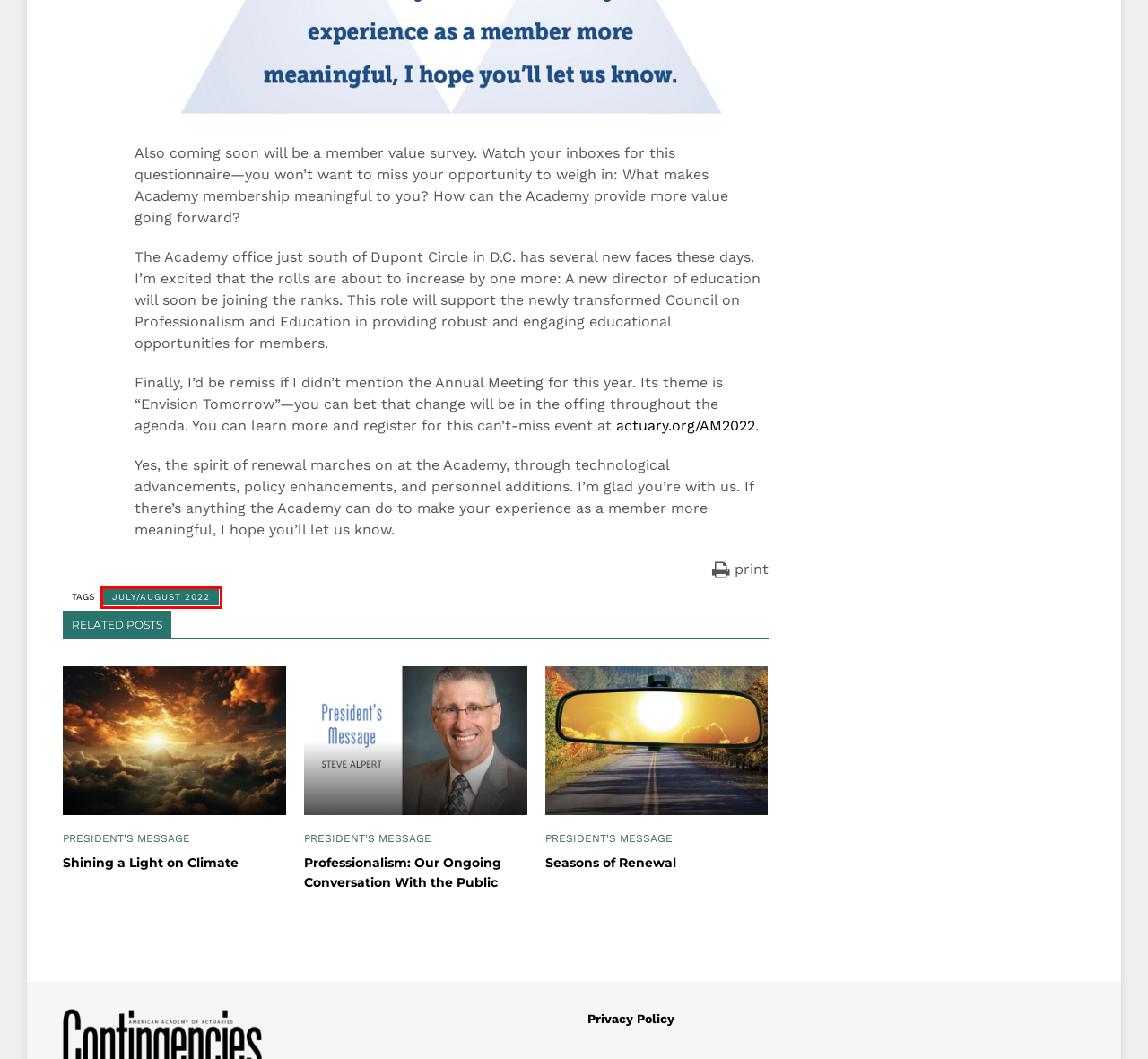Inspect the provided webpage screenshot, concentrating on the element within the red bounding box. Select the description that best represents the new webpage after you click the highlighted element. Here are the candidates:
A. Log in | American Academy of Actuaries
B. 2022 Annual Meeting | American Academy of Actuaries
C. Professionalism: Our Ongoing Conversation With the Public – Contingencies Magazine
D. Seasons of Renewal – Contingencies Magazine
E. July/August 2022 – Contingencies Magazine
F. Advertise – Contingencies Magazine
G. Shining a Light on Climate – Contingencies Magazine
H. Privacy Policy – Contingencies Magazine

E